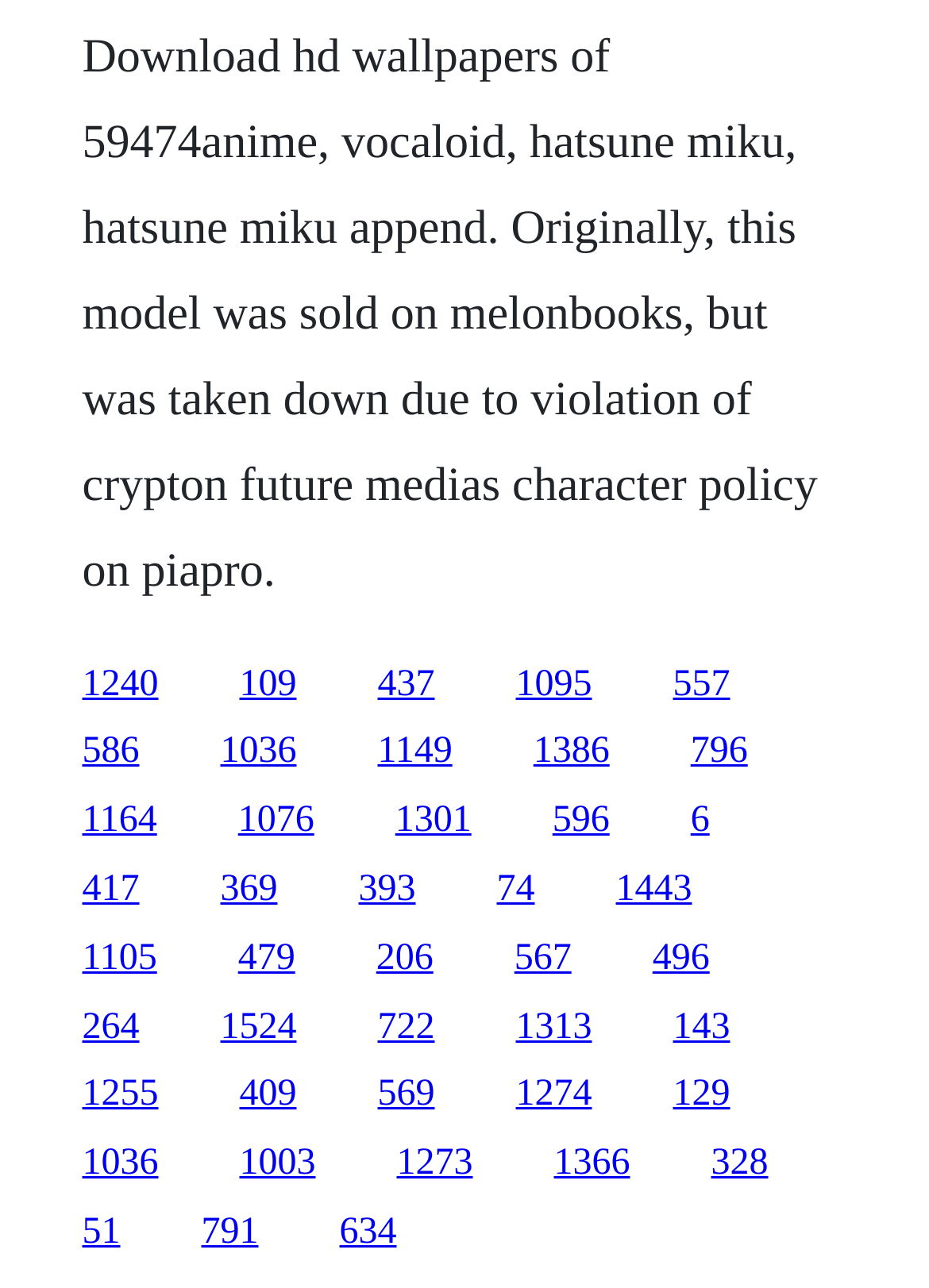Provide the bounding box coordinates for the area that should be clicked to complete the instruction: "go to the page with link text '596'".

[0.595, 0.621, 0.656, 0.653]